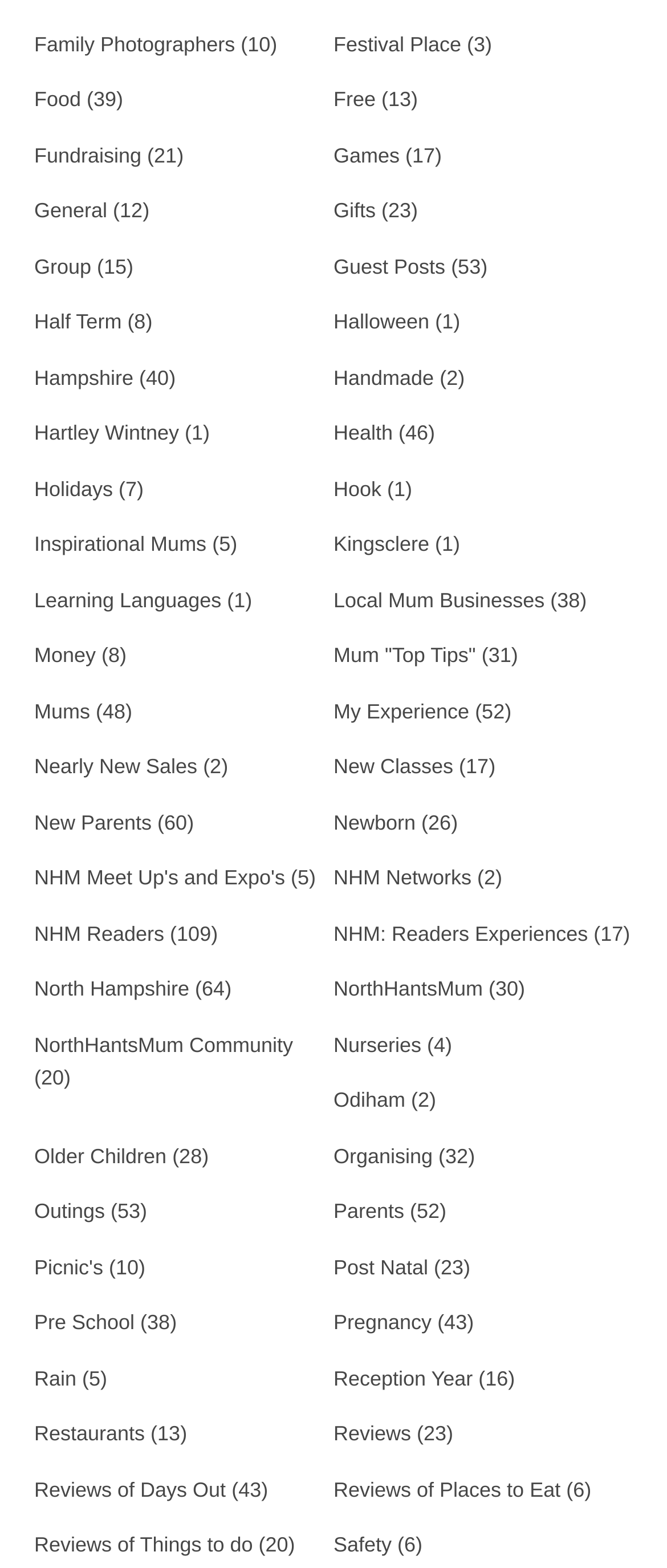Locate the bounding box coordinates of the clickable region to complete the following instruction: "go to next page."

None